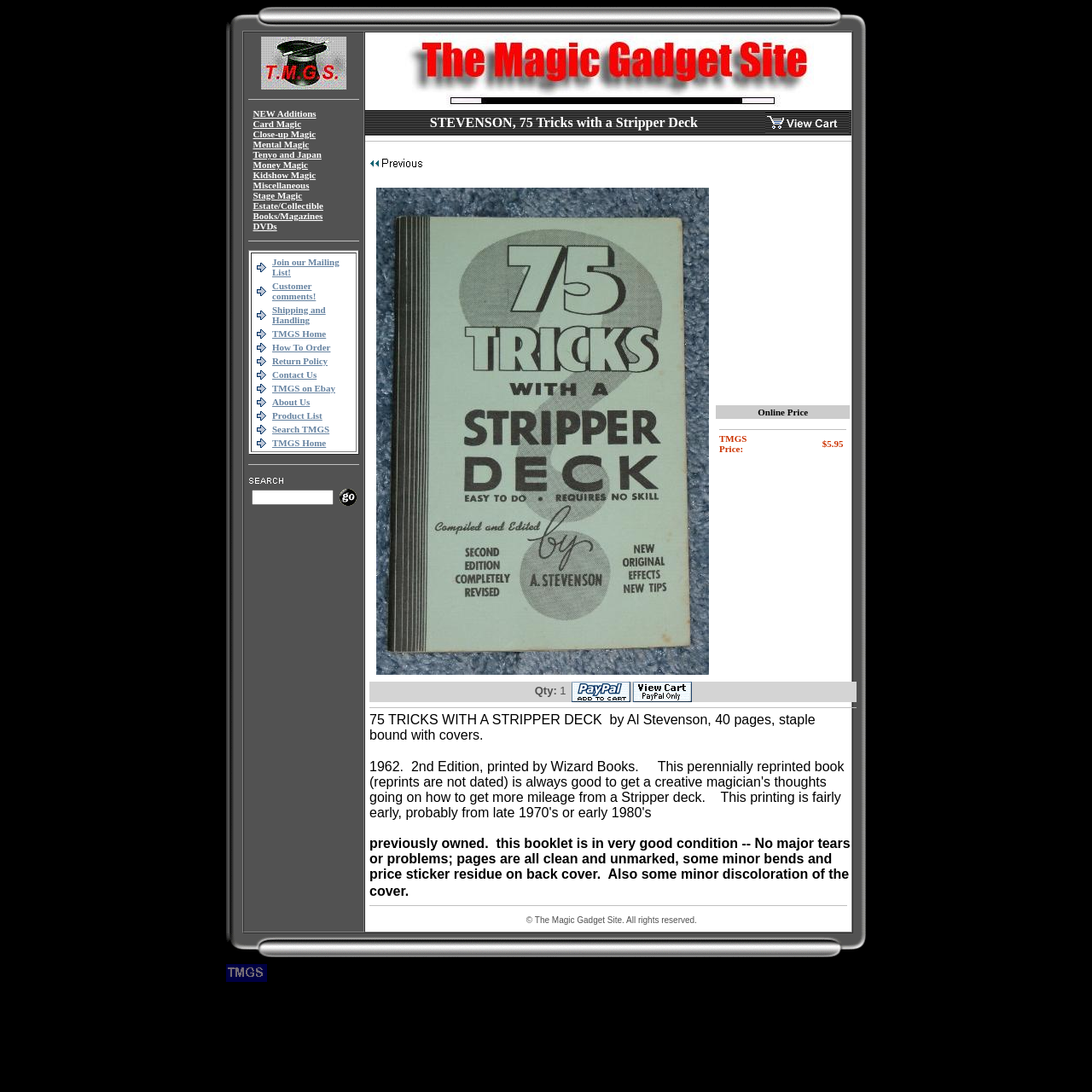Identify the bounding box coordinates of the section to be clicked to complete the task described by the following instruction: "Click on the 'Shipping and Handling' link". The coordinates should be four float numbers between 0 and 1, formatted as [left, top, right, bottom].

[0.249, 0.279, 0.298, 0.298]